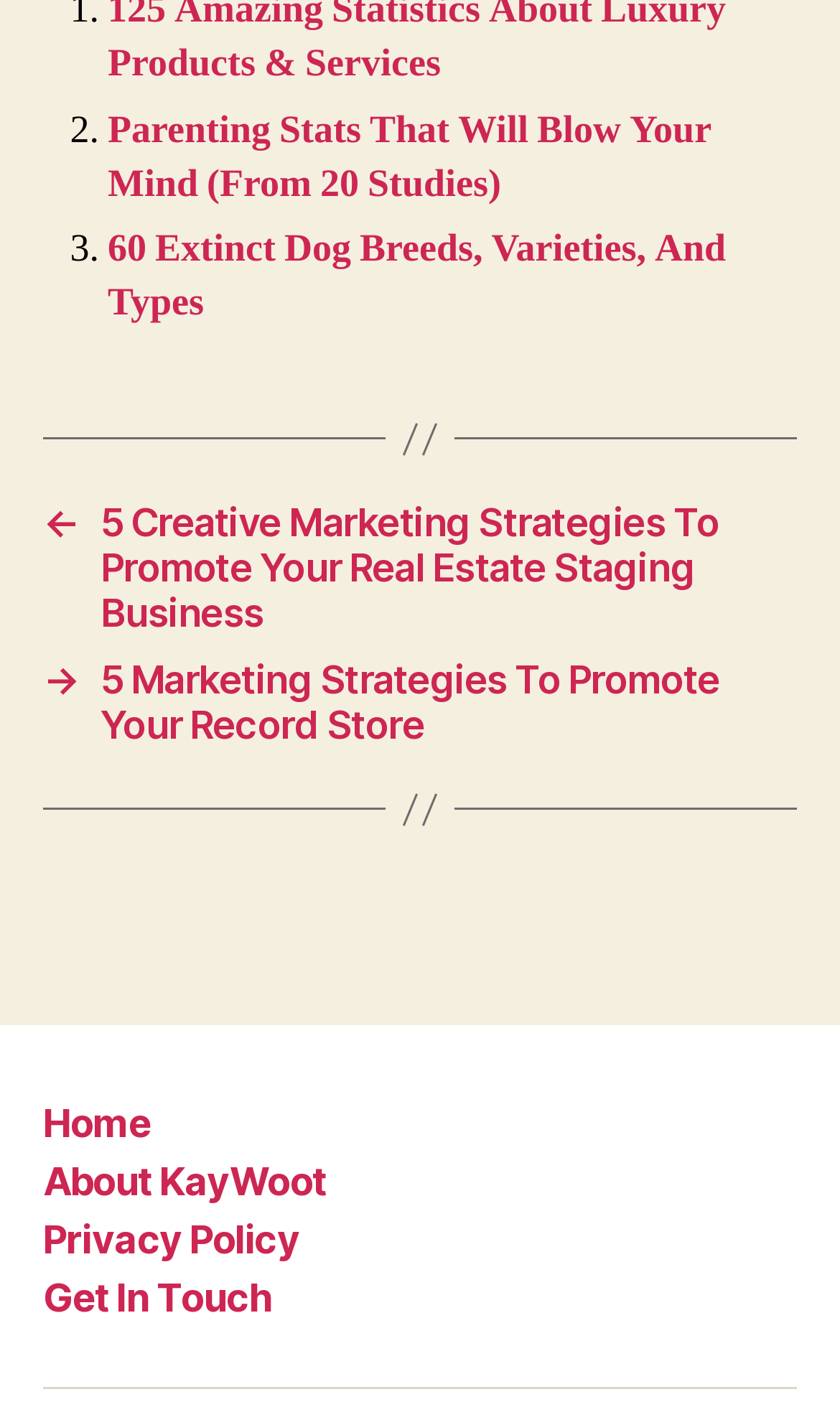Locate the bounding box coordinates of the element that needs to be clicked to carry out the instruction: "Get in touch with KayWoot". The coordinates should be given as four float numbers ranging from 0 to 1, i.e., [left, top, right, bottom].

[0.051, 0.909, 0.323, 0.941]